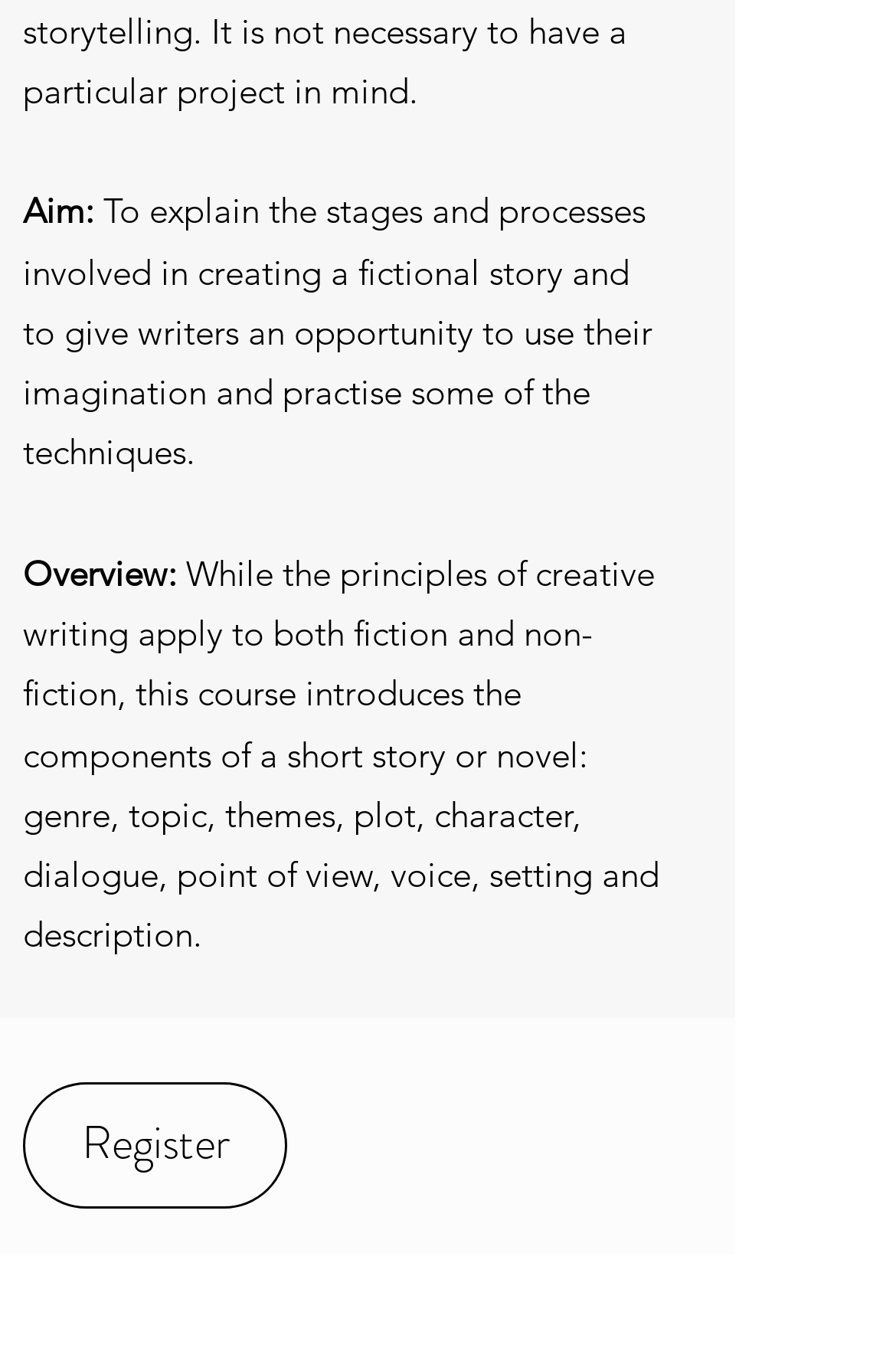Bounding box coordinates are to be given in the format (top-left x, top-left y, bottom-right x, bottom-right y). All values must be floating point numbers between 0 and 1. Provide the bounding box coordinate for the UI element described as: Register

[0.026, 0.802, 0.321, 0.896]